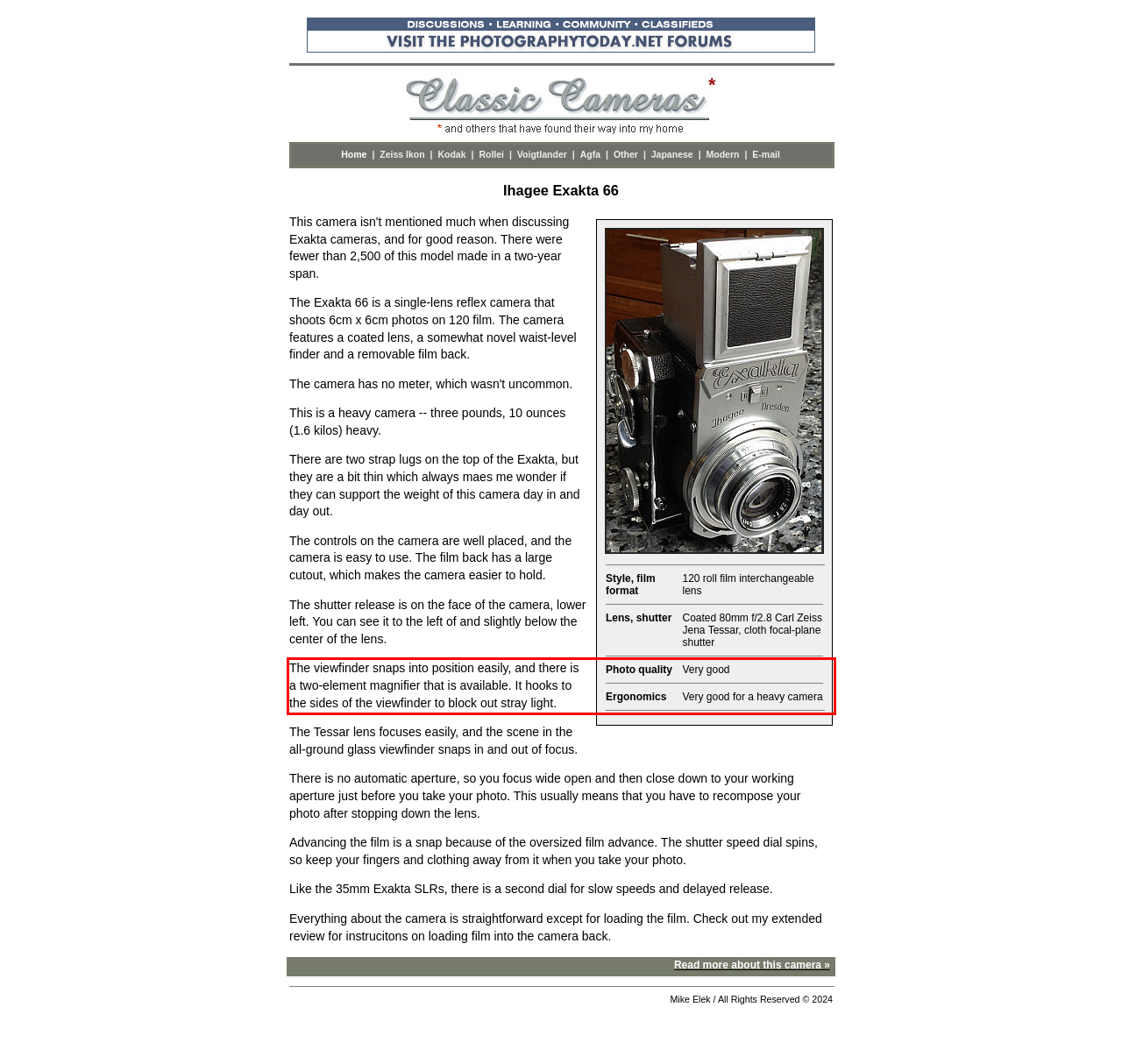Observe the screenshot of the webpage, locate the red bounding box, and extract the text content within it.

The viewfinder snaps into position easily, and there is a two-element magnifier that is available. It hooks to the sides of the viewfinder to block out stray light.